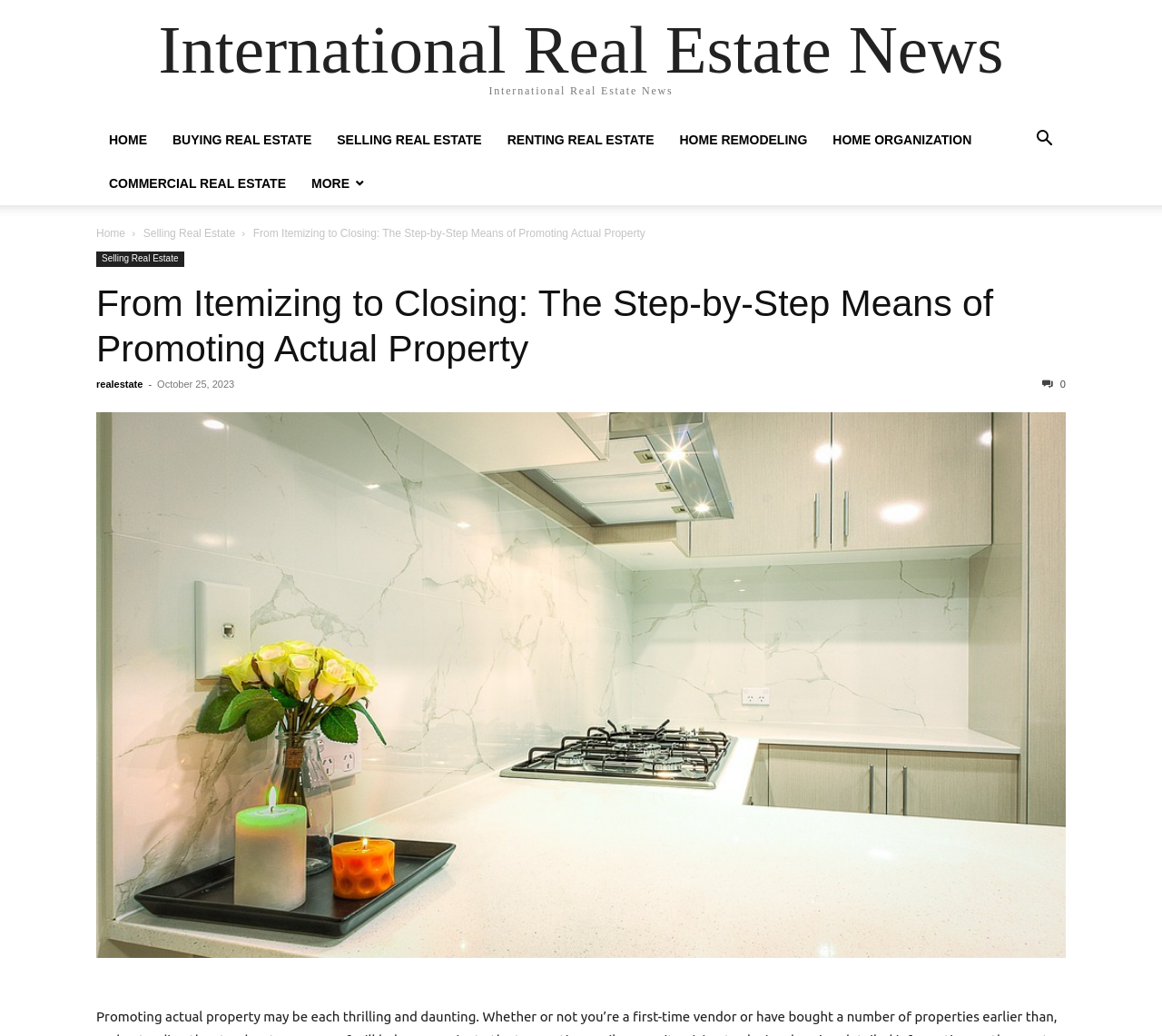Is there a search function on this webpage?
Using the visual information, reply with a single word or short phrase.

Yes